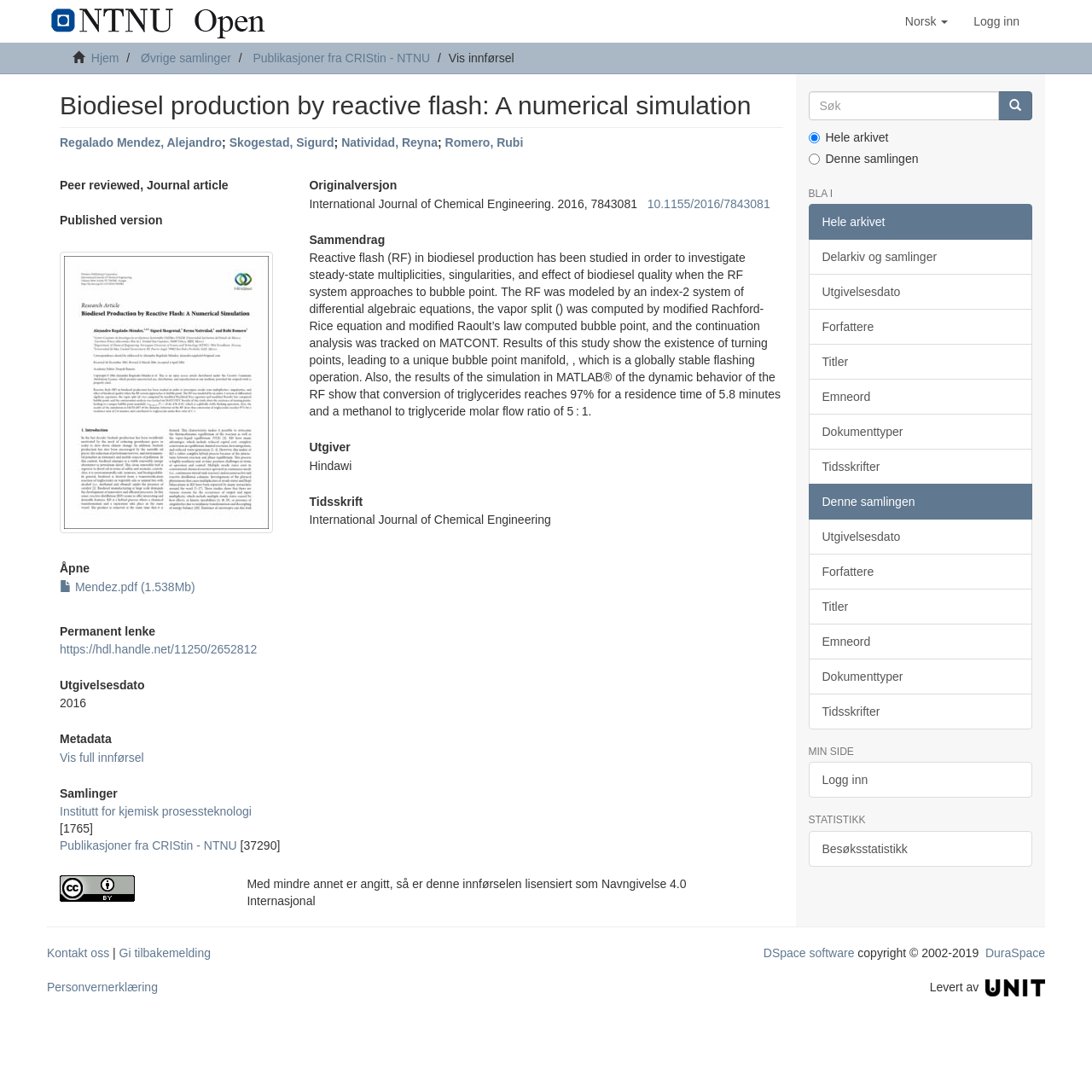Can you pinpoint the bounding box coordinates for the clickable element required for this instruction: "Click the 'Logg inn' button"? The coordinates should be four float numbers between 0 and 1, i.e., [left, top, right, bottom].

[0.88, 0.0, 0.945, 0.039]